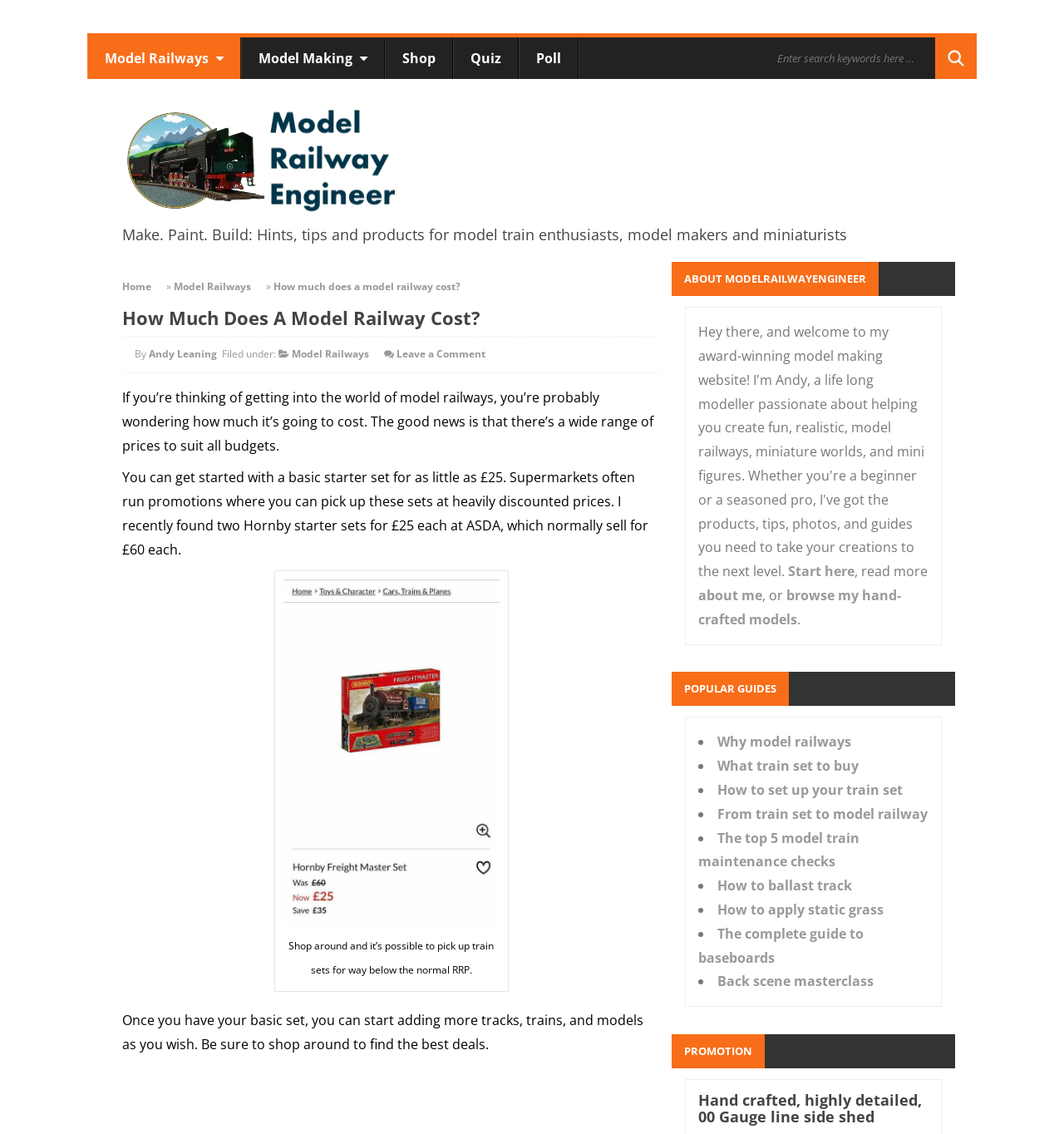Highlight the bounding box coordinates of the region I should click on to meet the following instruction: "Click on the 'Start here' link".

[0.741, 0.496, 0.803, 0.512]